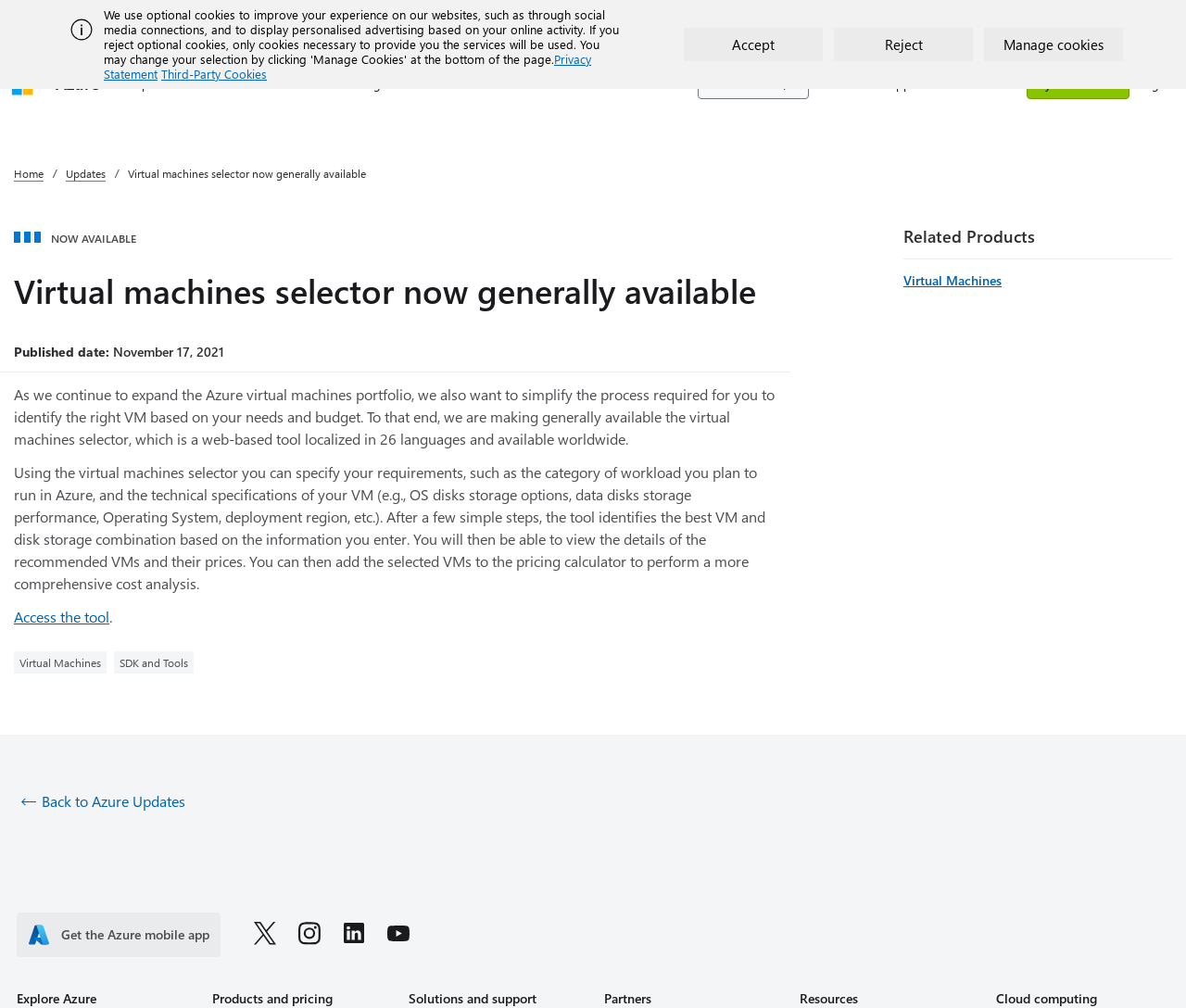Find the UI element described as: "parent_node: Azure aria-label="Microsoft"" and predict its bounding box coordinates. Ensure the coordinates are four float numbers between 0 and 1, [left, top, right, bottom].

[0.009, 0.072, 0.028, 0.095]